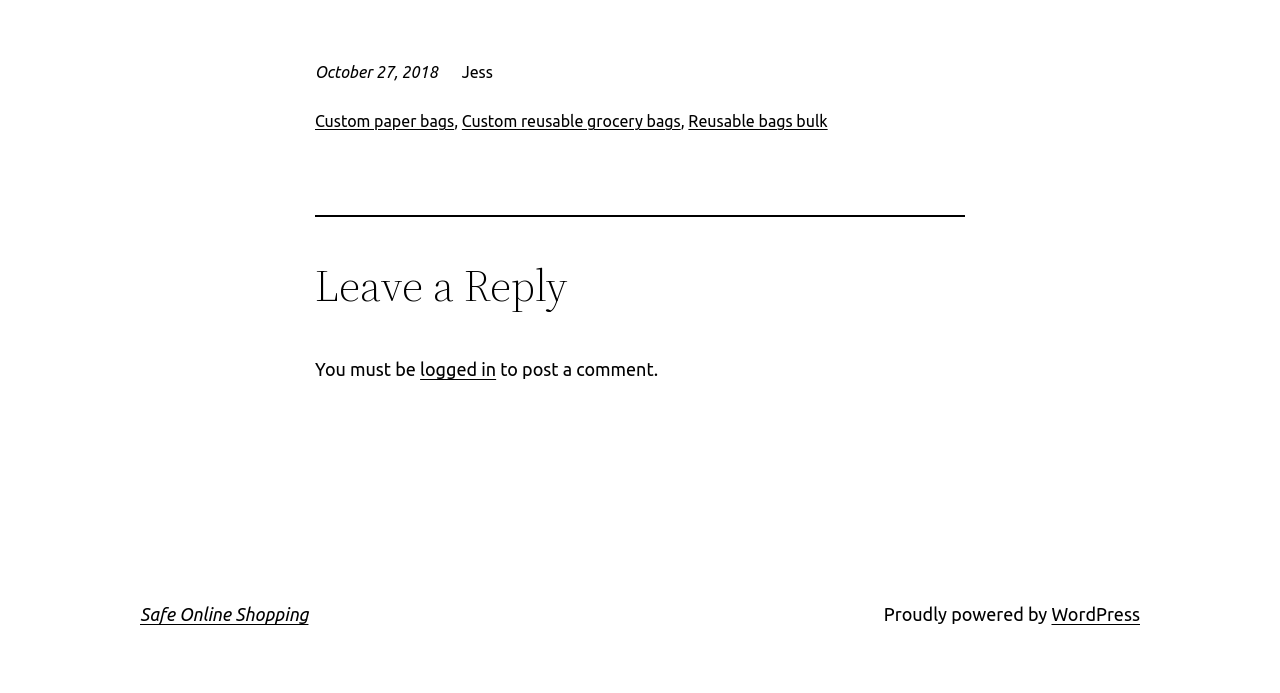Provide your answer in a single word or phrase: 
What is the date mentioned on the webpage?

October 27, 2018